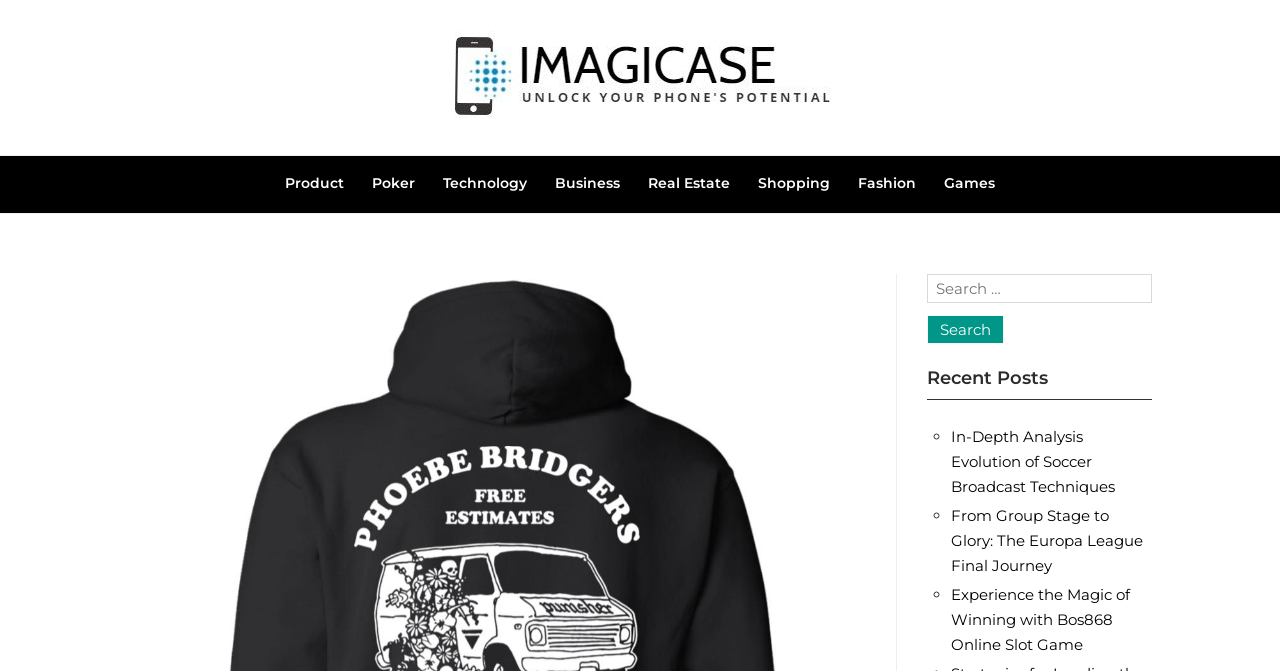Locate the bounding box of the UI element based on this description: "Home". Provide four float numbers between 0 and 1 as [left, top, right, bottom].

None